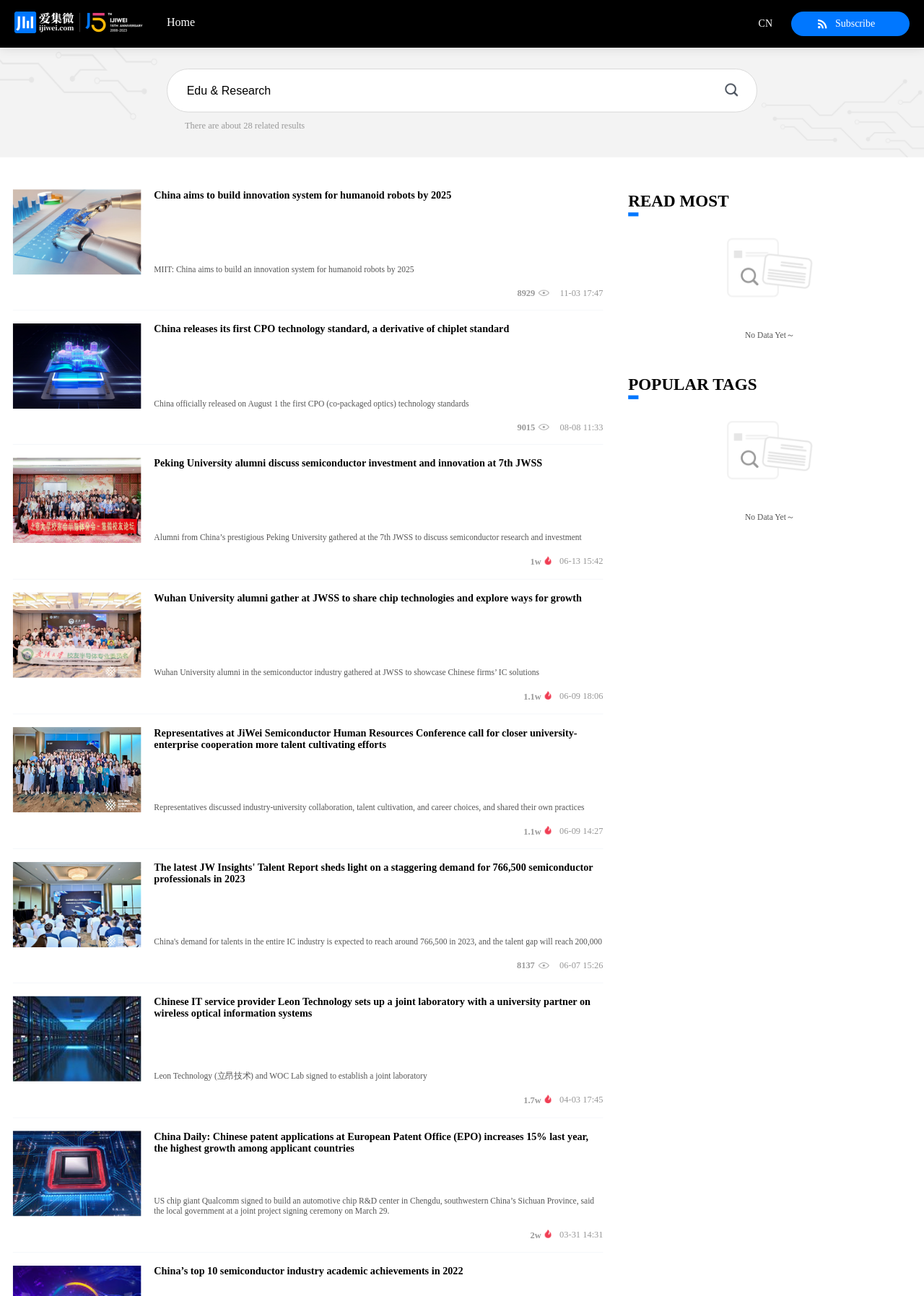Find the bounding box coordinates of the clickable region needed to perform the following instruction: "Click the 'Home' link". The coordinates should be provided as four float numbers between 0 and 1, i.e., [left, top, right, bottom].

[0.155, 0.009, 0.211, 0.028]